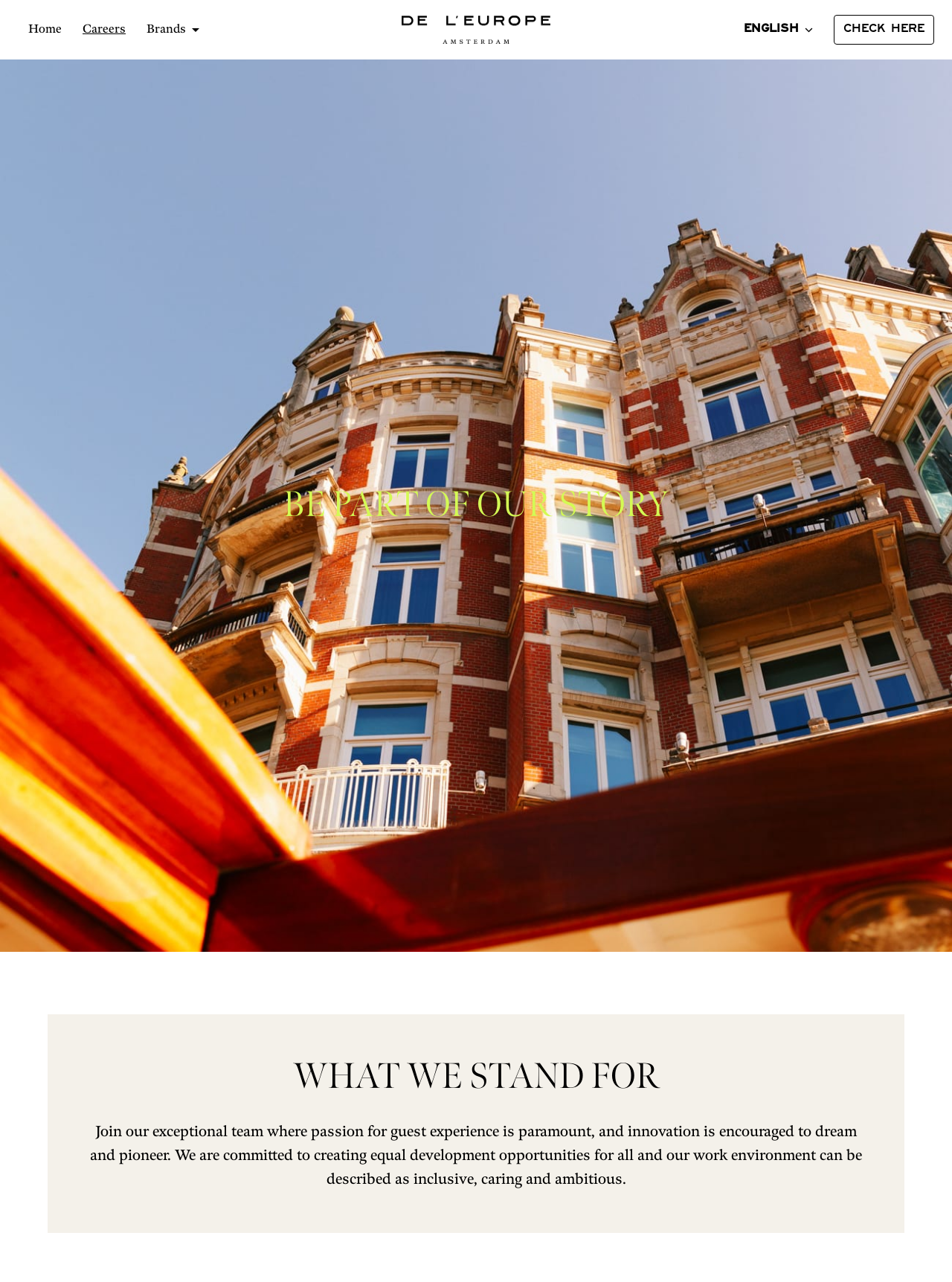What is the company's approach to development opportunities?
Refer to the image and provide a thorough answer to the question.

I found a paragraph of text that mentions the company's commitment to creating equal development opportunities for all, which suggests that the company values diversity and inclusivity.